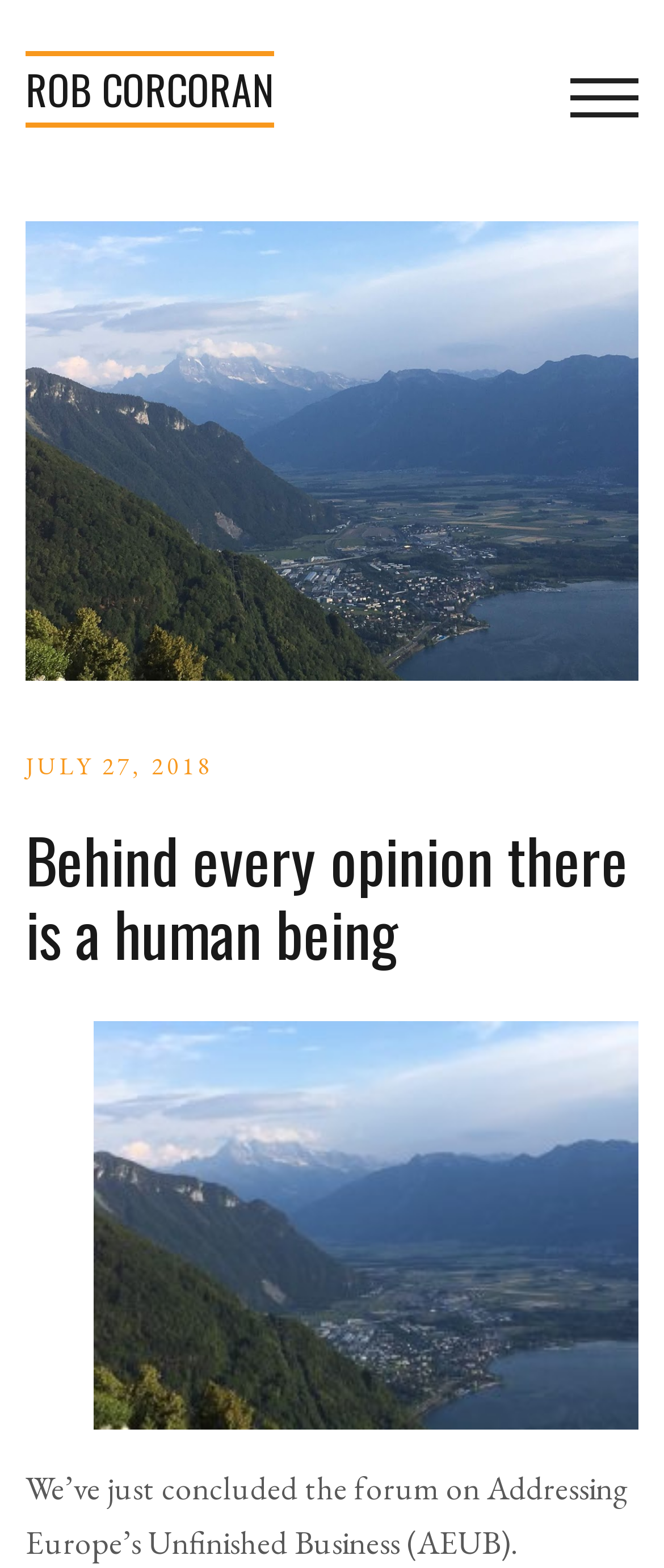Please provide a brief answer to the question using only one word or phrase: 
What is the name of the person mentioned in the heading?

Rob Corcoran